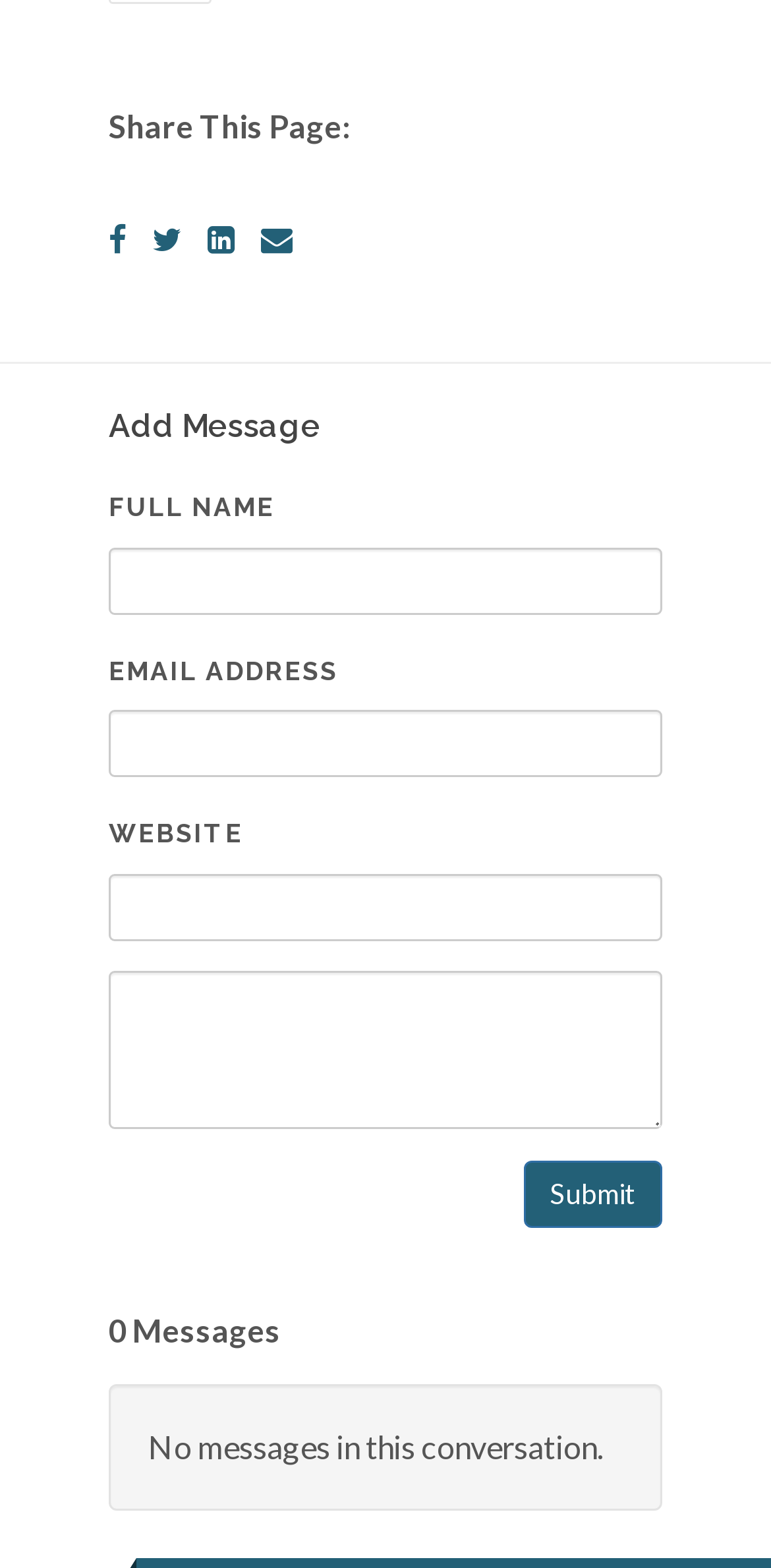Indicate the bounding box coordinates of the element that must be clicked to execute the instruction: "go to Rain Garden page". The coordinates should be given as four float numbers between 0 and 1, i.e., [left, top, right, bottom].

None